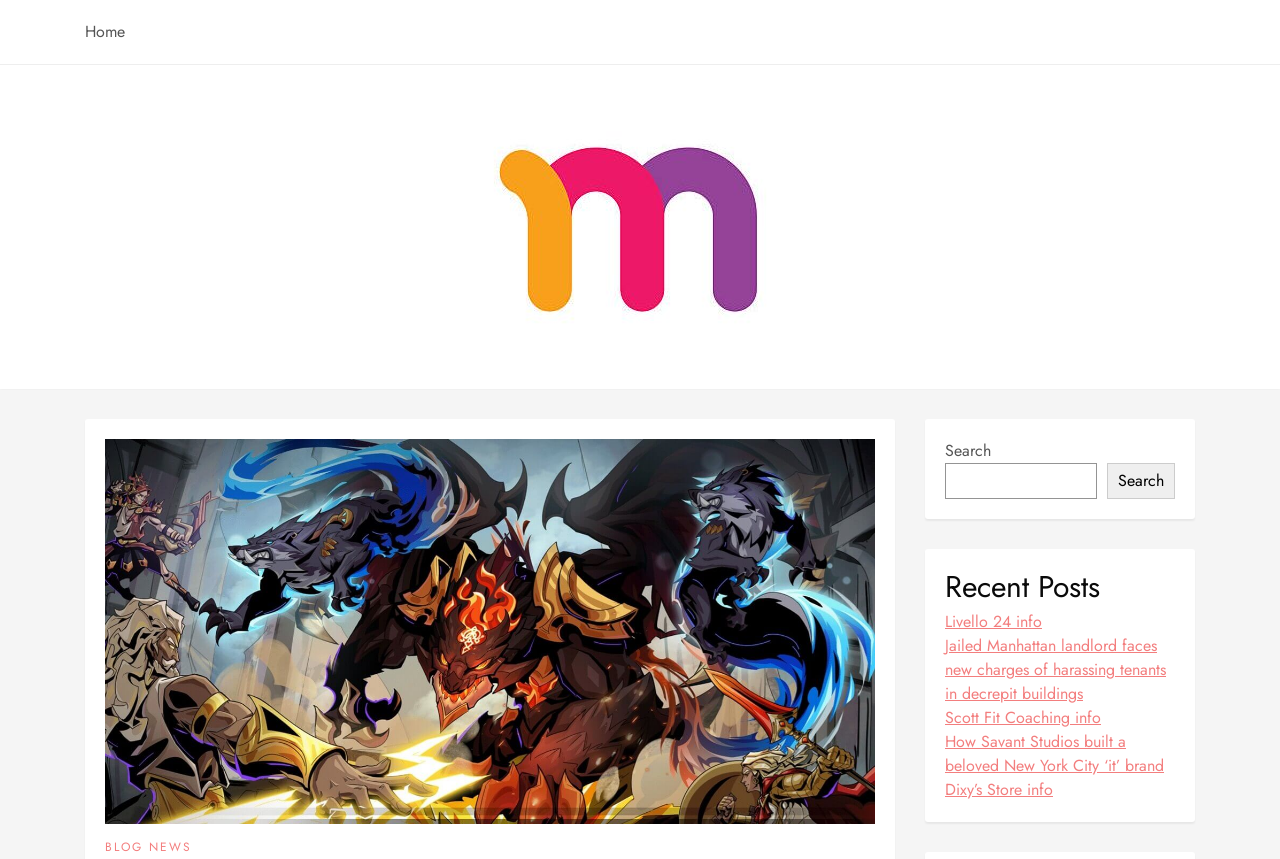Identify the bounding box coordinates of the region I need to click to complete this instruction: "visit blog news".

[0.082, 0.976, 0.15, 0.997]